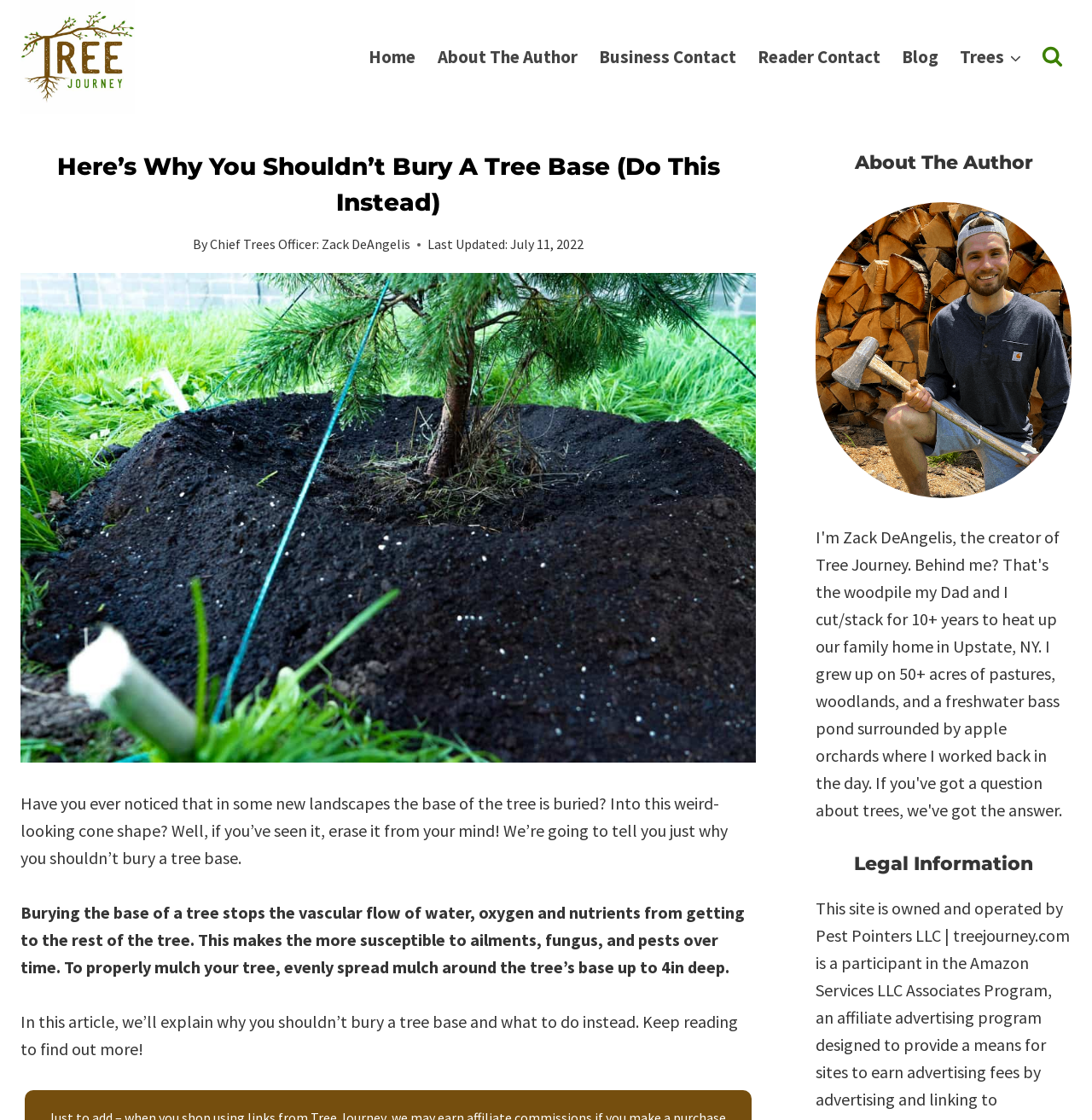Using the provided description: "Events and Outreach", find the bounding box coordinates of the corresponding UI element. The output should be four float numbers between 0 and 1, in the format [left, top, right, bottom].

None